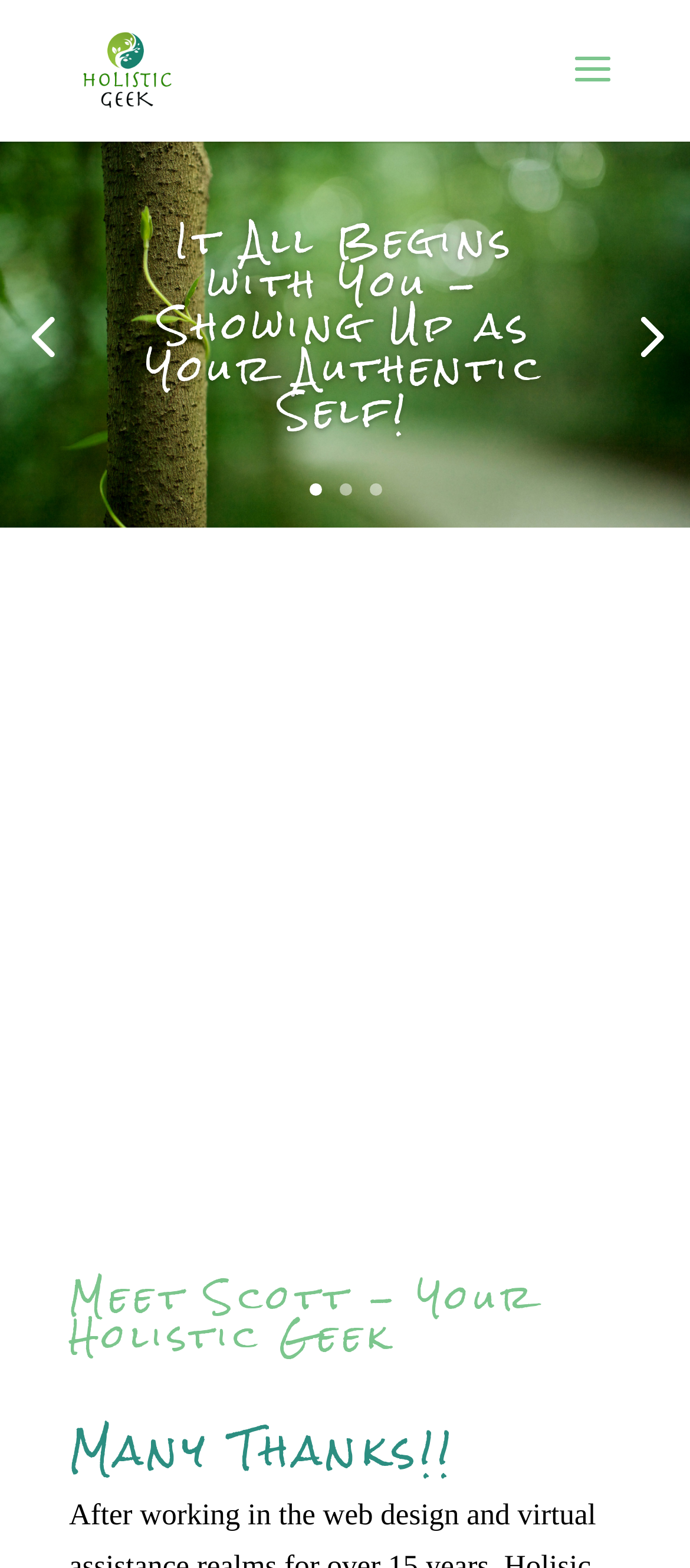Identify the bounding box coordinates of the clickable region necessary to fulfill the following instruction: "learn more about Scott Schumacher". The bounding box coordinates should be four float numbers between 0 and 1, i.e., [left, top, right, bottom].

[0.1, 0.427, 0.9, 0.782]